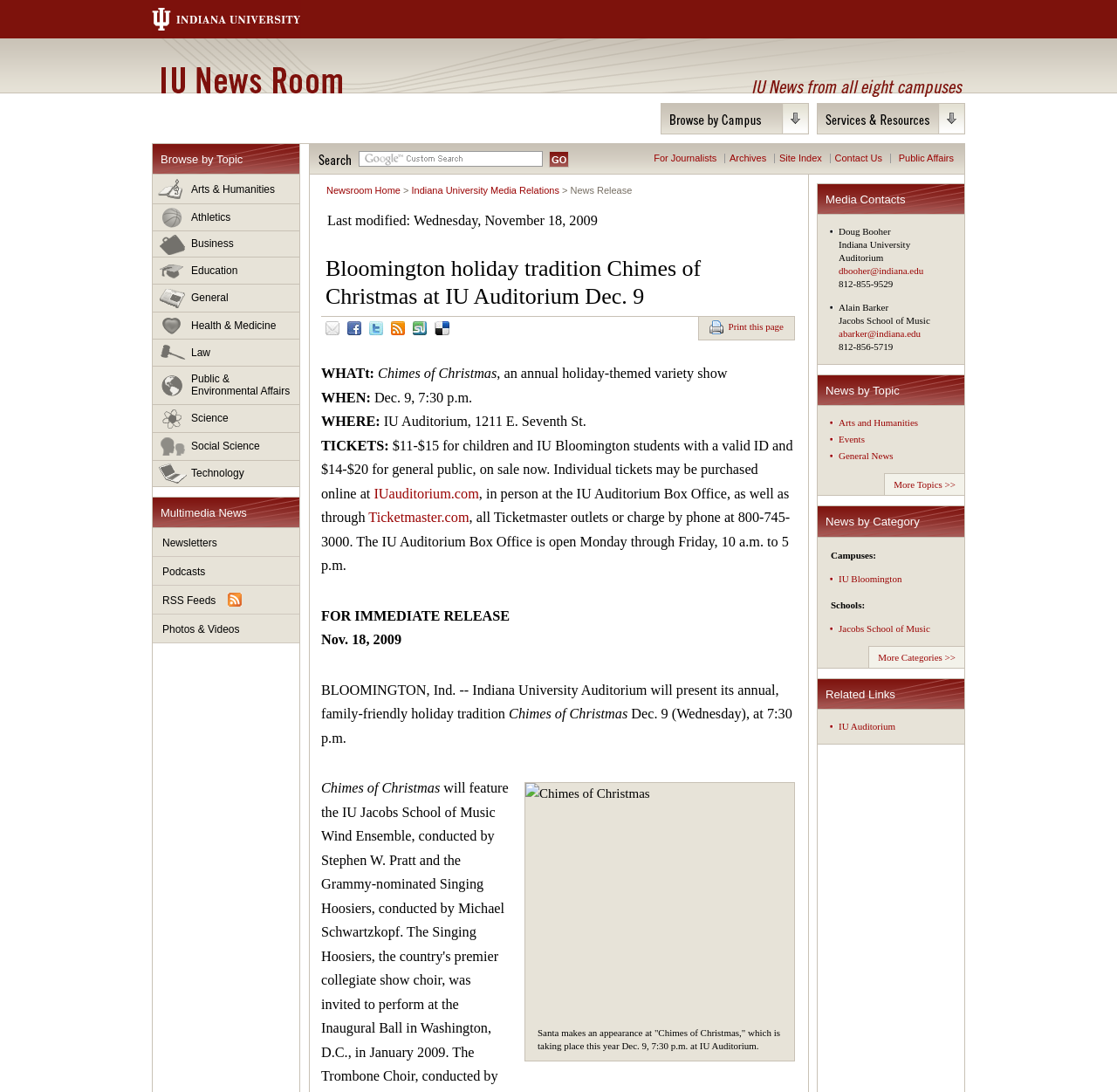What is the event being presented at IU Auditorium?
Make sure to answer the question with a detailed and comprehensive explanation.

Based on the webpage content, specifically the heading 'Bloomington holiday tradition Chimes of Christmas at IU Auditorium Dec. 9', it is clear that the event being presented at IU Auditorium is Chimes of Christmas.